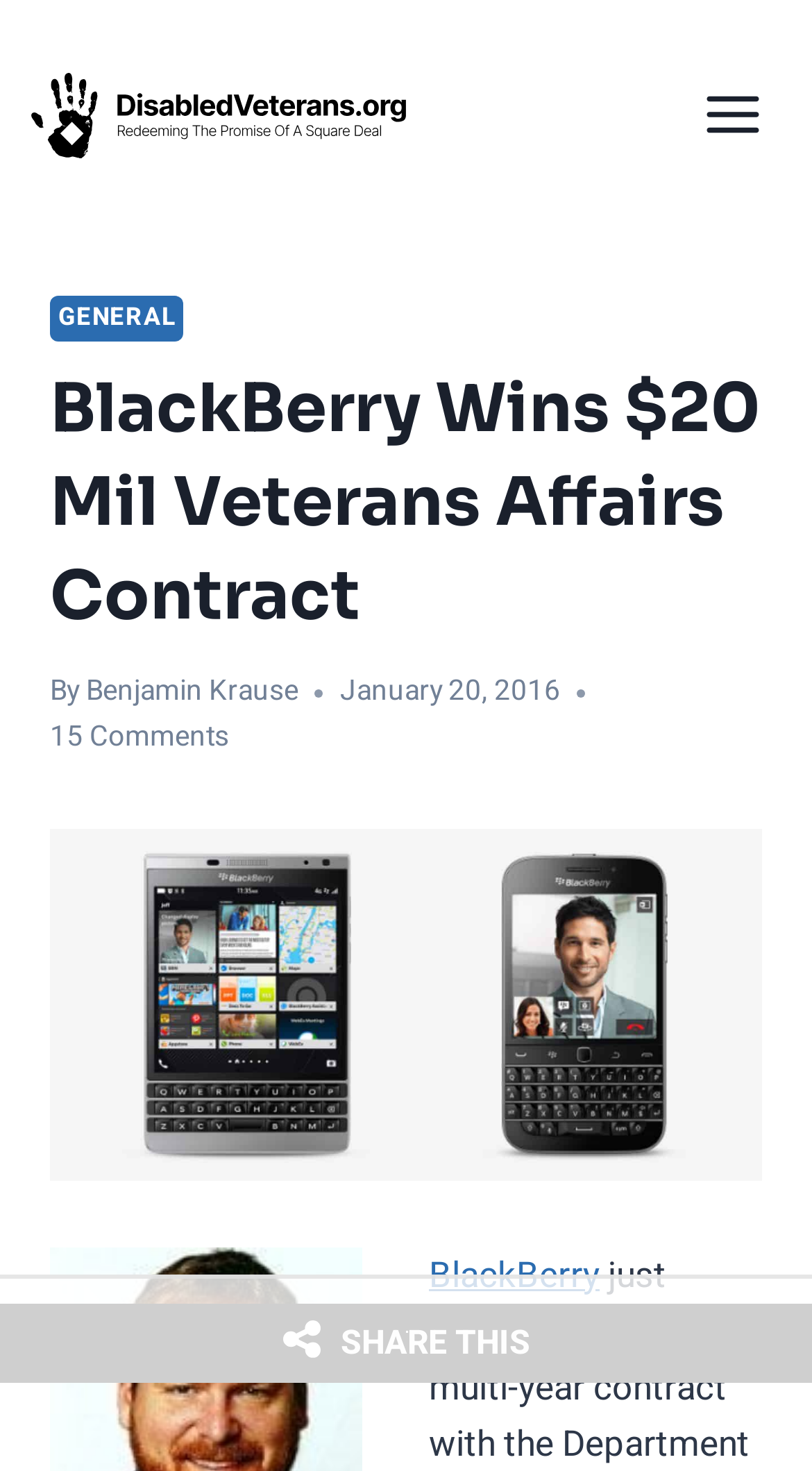Please give a short response to the question using one word or a phrase:
What is the name of the organization mentioned in the article?

Department of Veterans Affairs